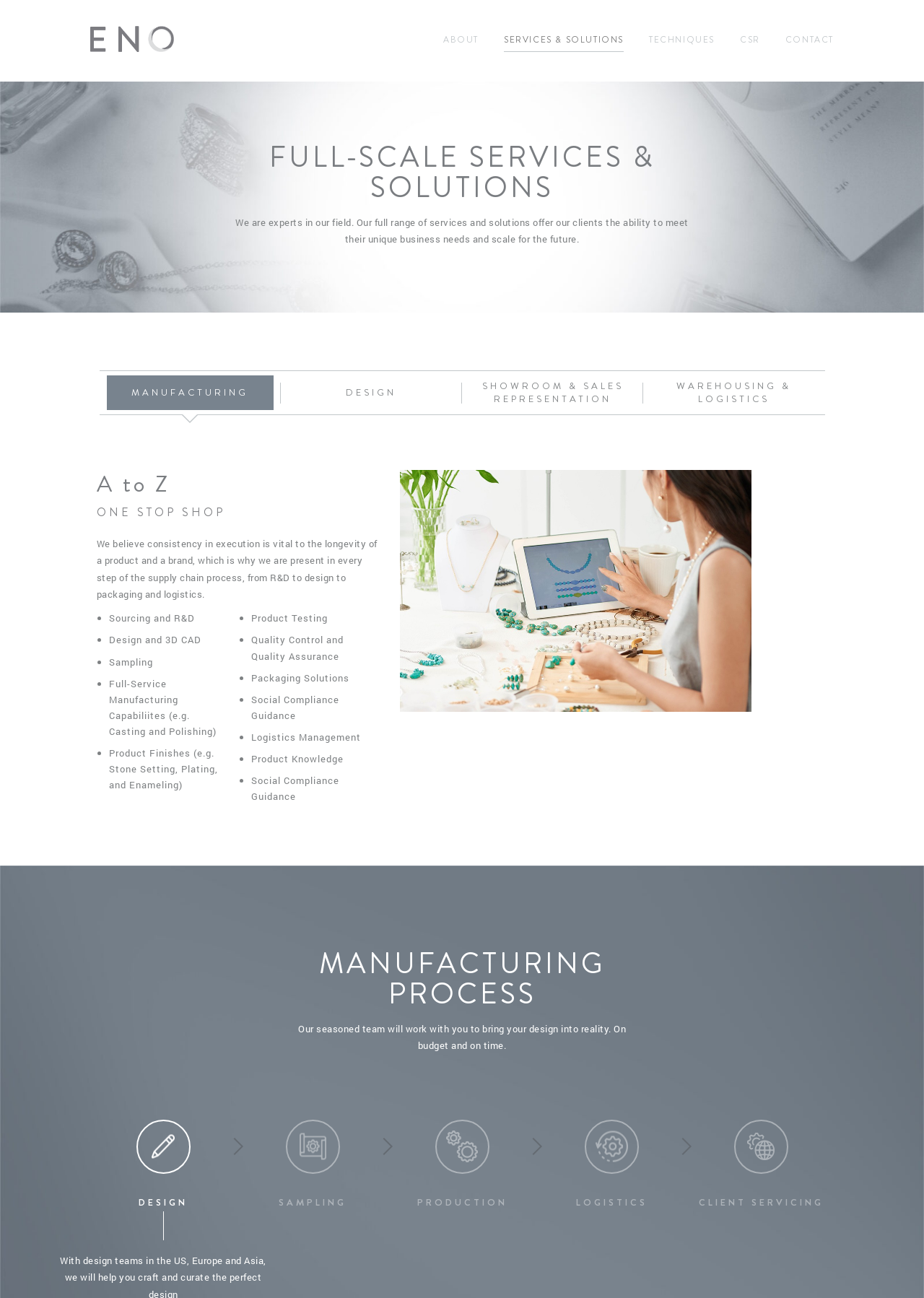What services does the company offer?
Using the picture, provide a one-word or short phrase answer.

Full-scale services and solutions